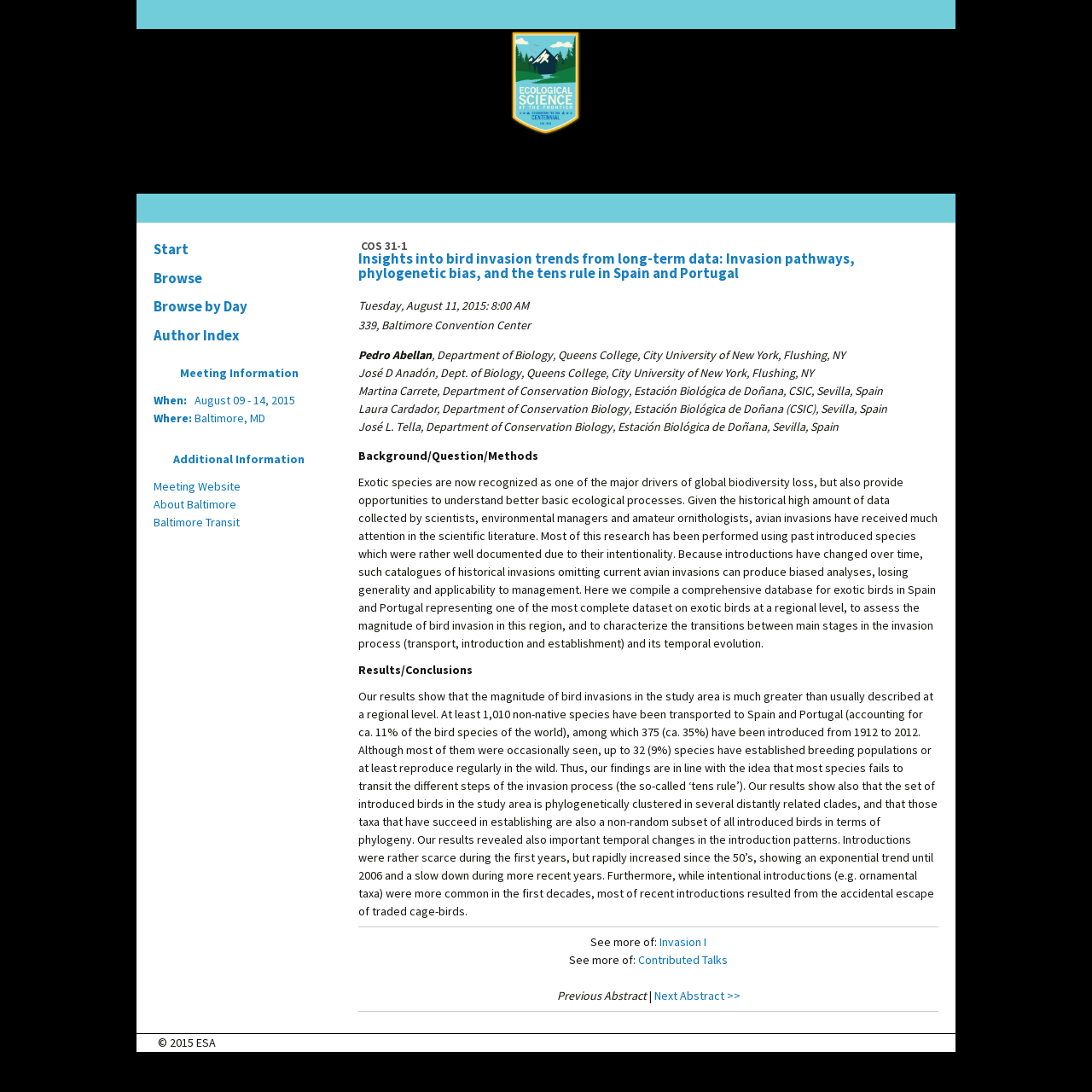Based on the image, give a detailed response to the question: What is the name of the convention center where the meeting is taking place?

I found the name of the convention center by looking at the 'Meeting Information' section, where it says '339, Baltimore Convention Center'.